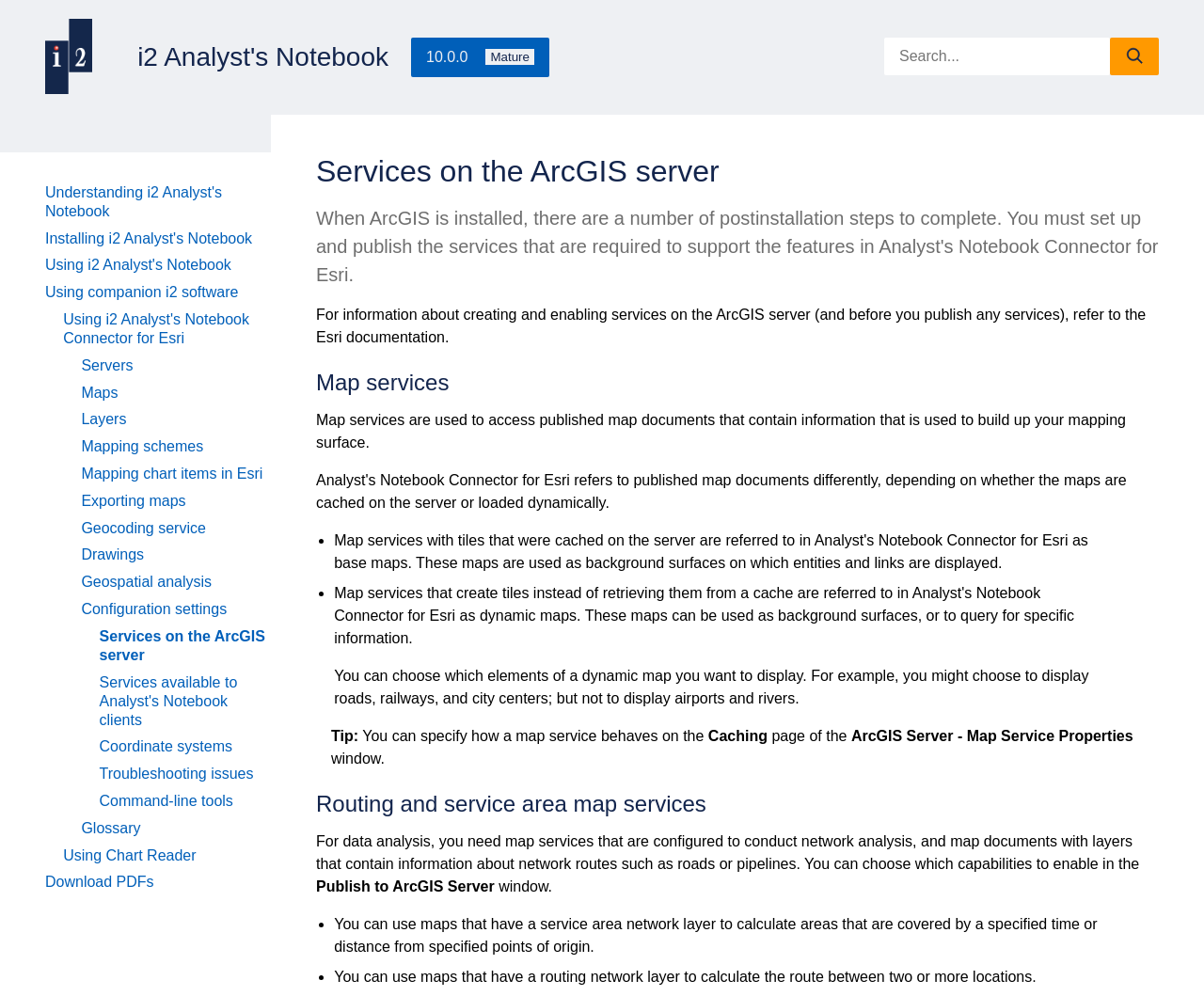Given the description "Lindsay Acker", provide the bounding box coordinates of the corresponding UI element.

None